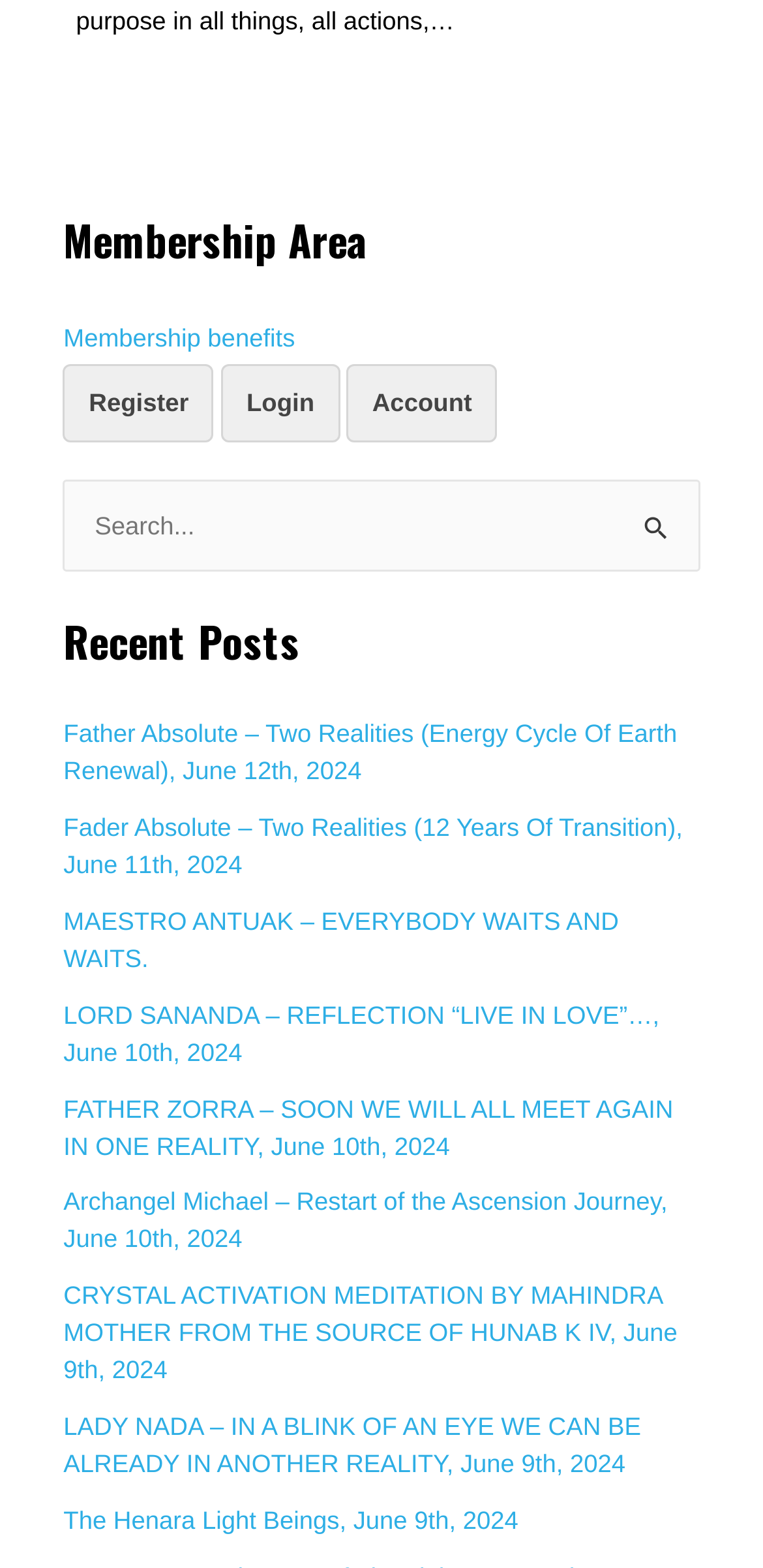What is the name of the first recent post?
Answer the question with a single word or phrase by looking at the picture.

Father Absolute – Two Realities